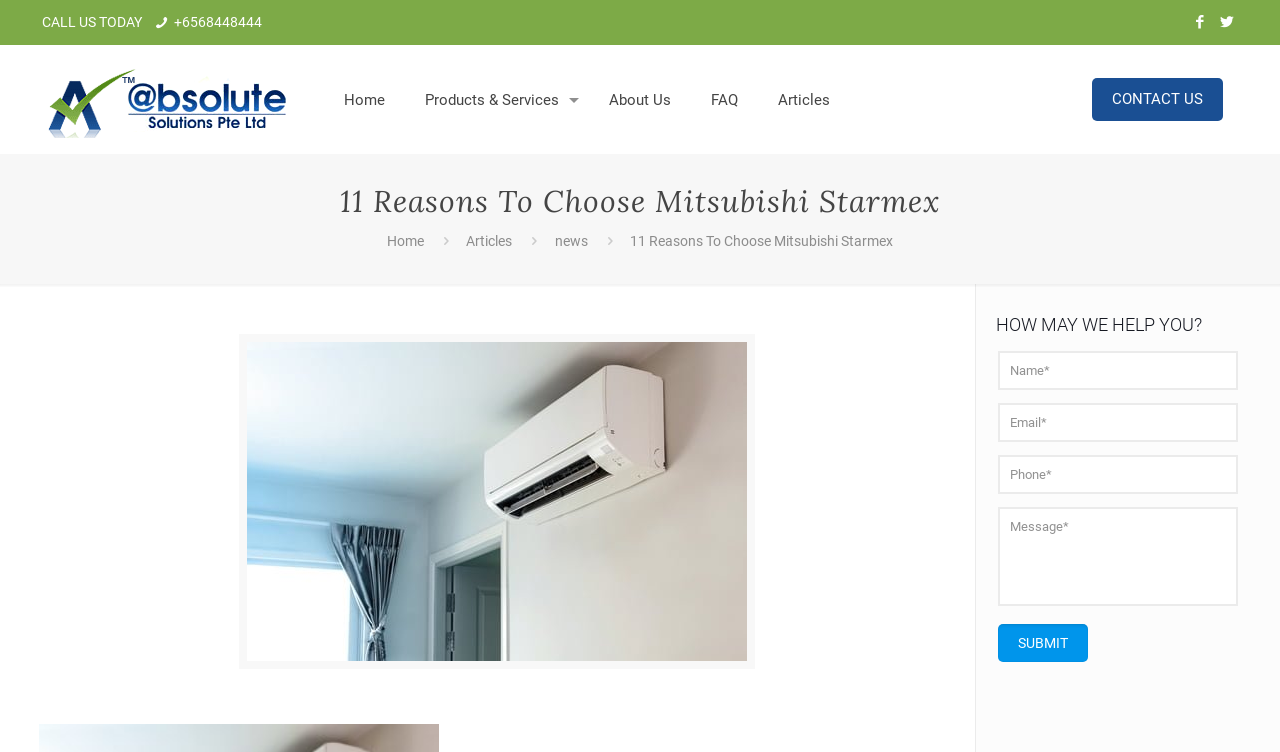Extract the heading text from the webpage.

11 Reasons To Choose Mitsubishi Starmex